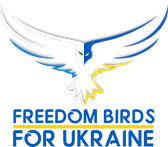Provide a brief response to the question below using a single word or phrase: 
What is written in bold text below the bird?

FREEDOM BIRDS